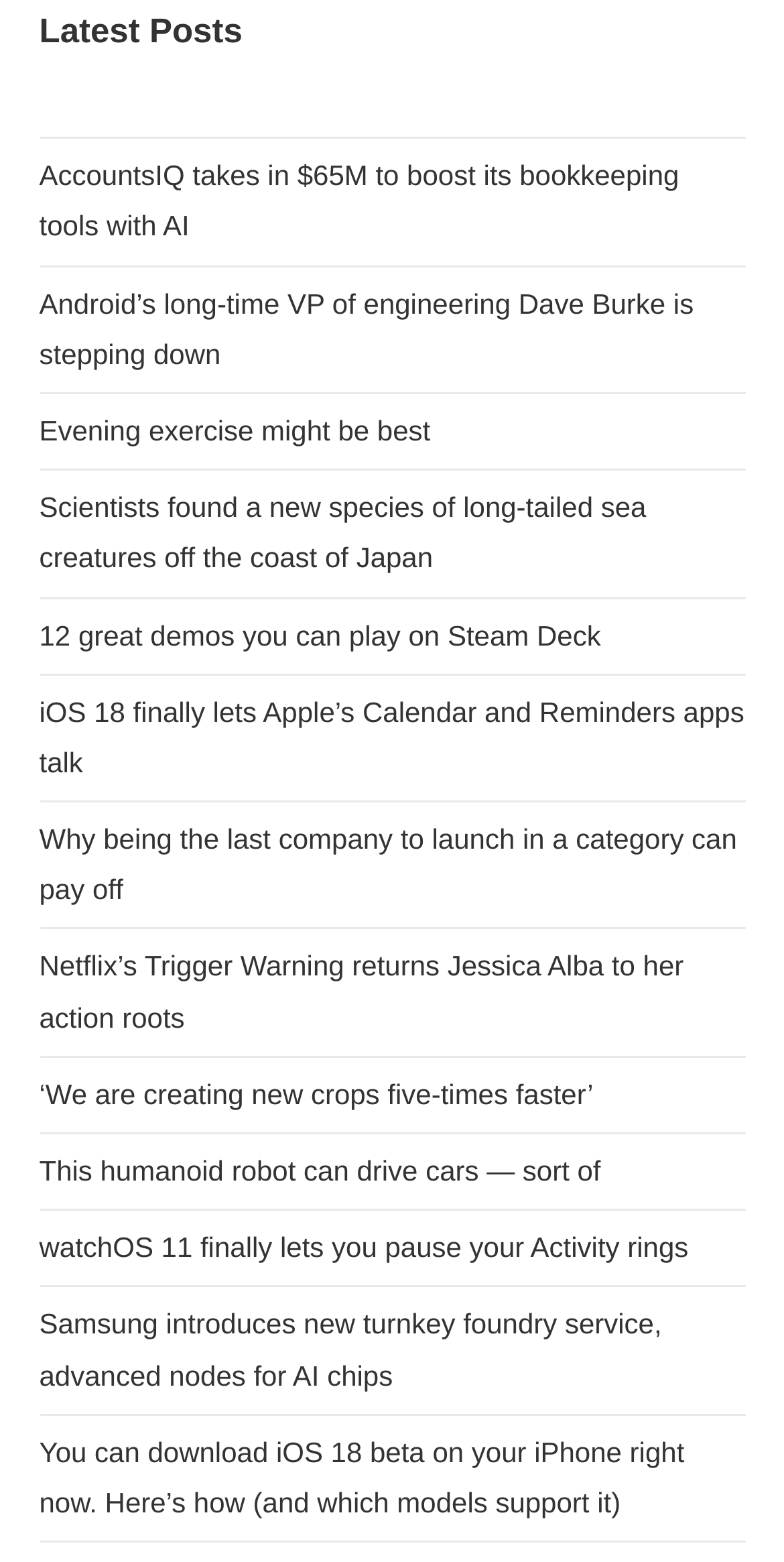Determine the bounding box coordinates for the element that should be clicked to follow this instruction: "Explore the demos on Steam Deck". The coordinates should be given as four float numbers between 0 and 1, in the format [left, top, right, bottom].

[0.05, 0.396, 0.766, 0.417]